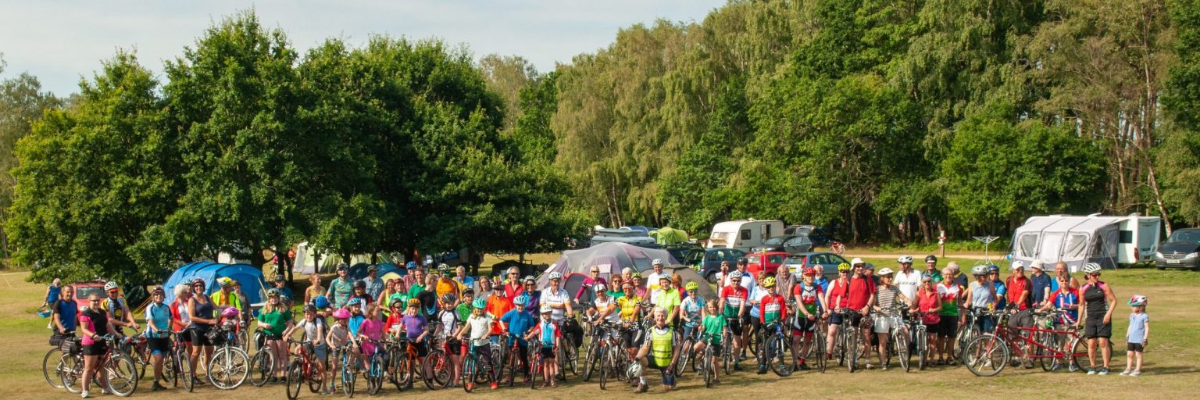Construct a detailed narrative about the image.

In this vibrant scene from the New Forest Cycling Week, a large group of cycling enthusiasts gathers on a sunny day to celebrate their love for biking. The photograph showcases participants of all ages, from children to adults, proudly displaying their colorful cycling gear and helmets. The backdrop features lush greenery and camping tents, hinting at a festive outdoor atmosphere. Various bicycles line up in front, emphasizing the community spirit and camaraderie among cyclists. This image encapsulates the joy of cycling and the connections made during this special event.